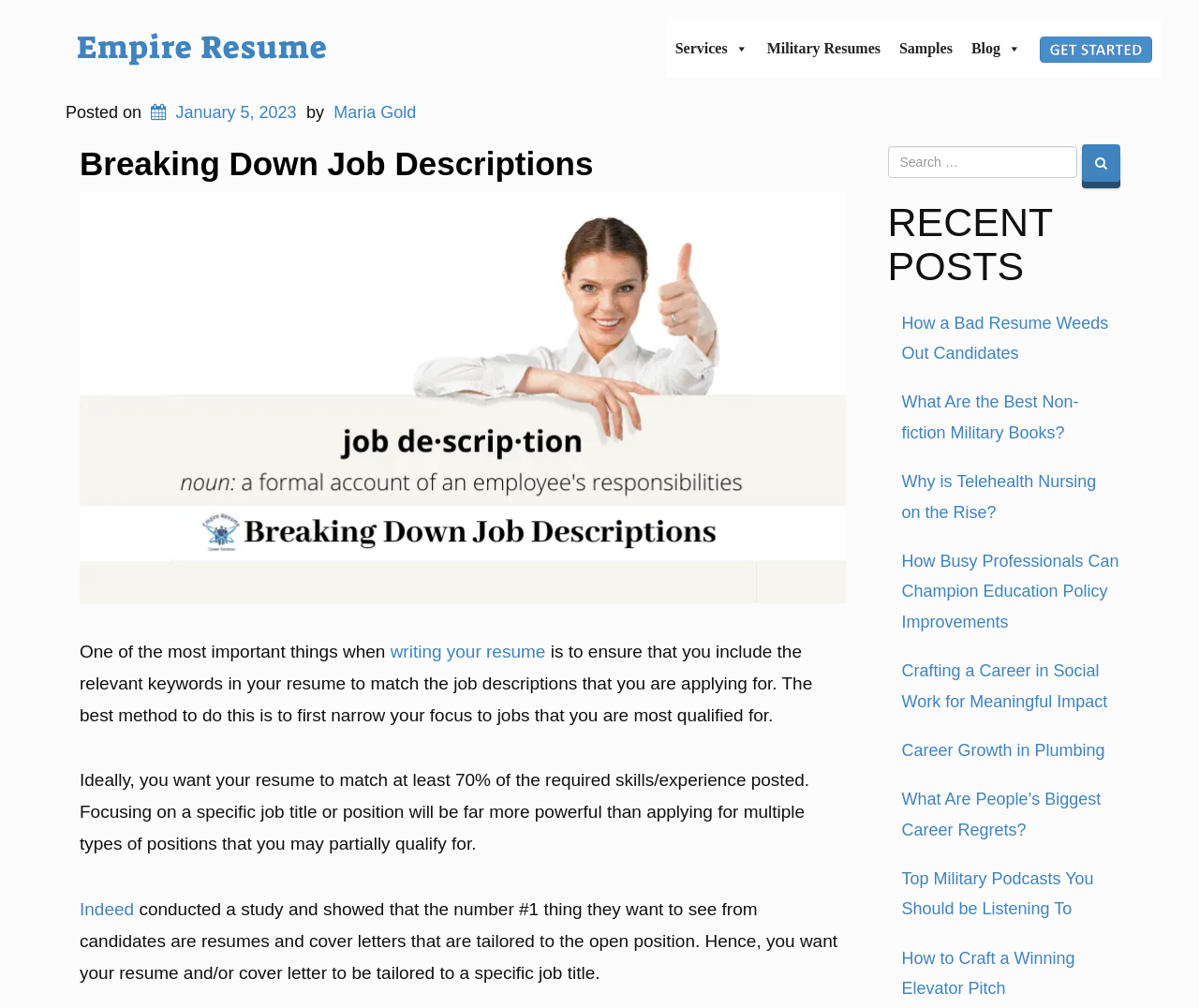Can you provide the bounding box coordinates for the element that should be clicked to implement the instruction: "Read the blog post 'How a Bad Resume Weeds Out Candidates'"?

[0.74, 0.296, 0.945, 0.375]